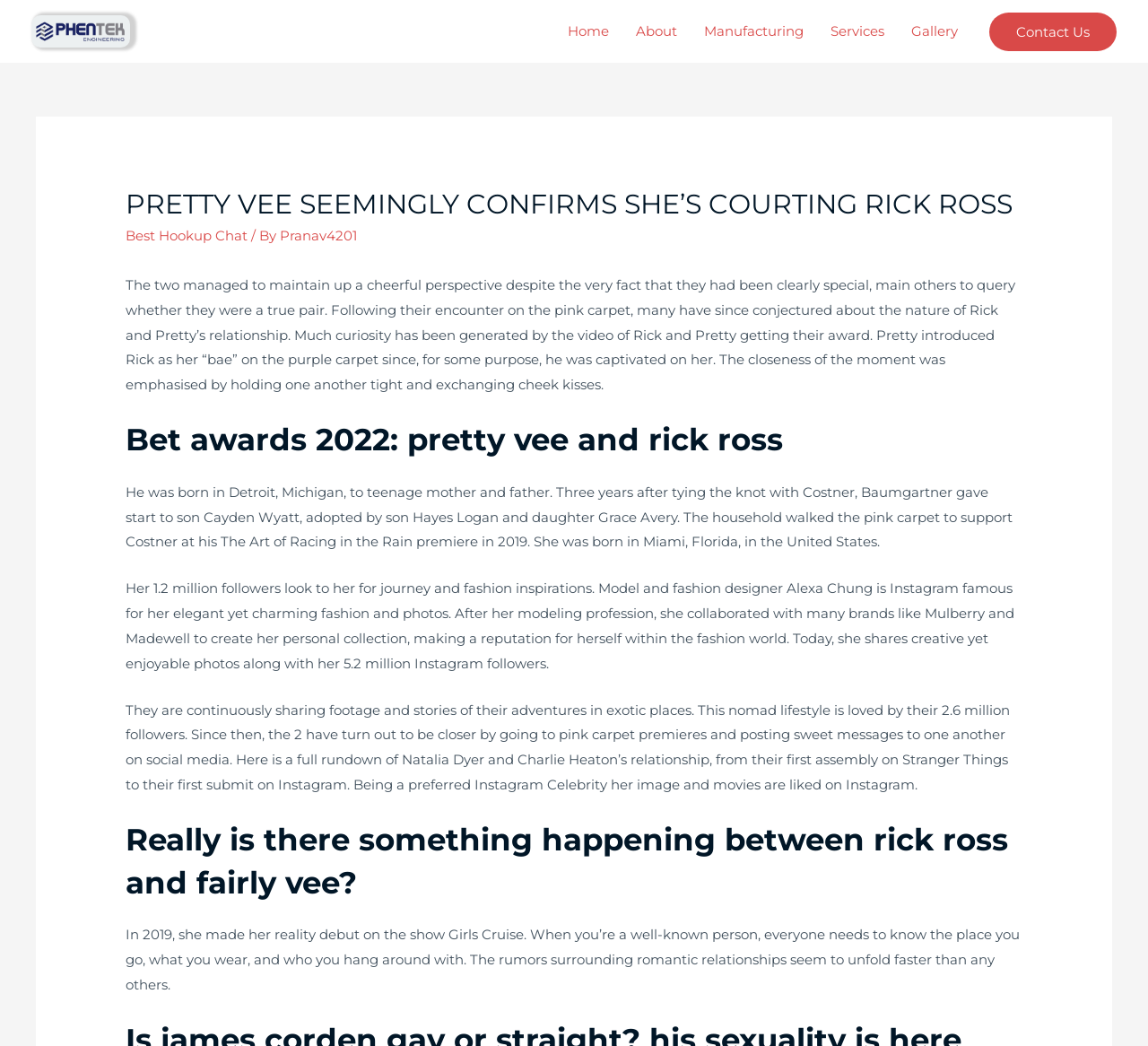Specify the bounding box coordinates of the element's region that should be clicked to achieve the following instruction: "Click on the 'Home' link". The bounding box coordinates consist of four float numbers between 0 and 1, in the format [left, top, right, bottom].

[0.483, 0.0, 0.542, 0.06]